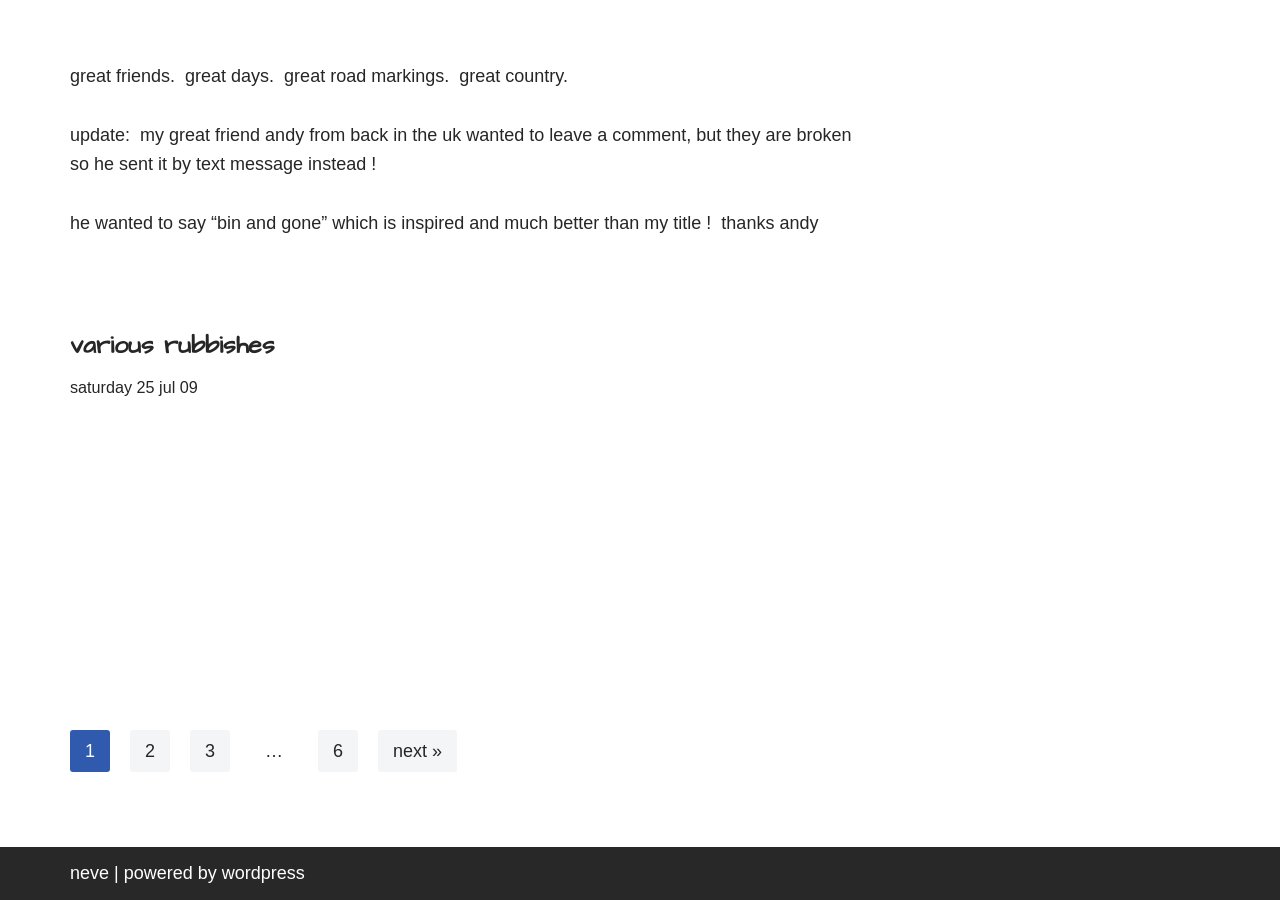Please mark the bounding box coordinates of the area that should be clicked to carry out the instruction: "visit neve's page".

[0.055, 0.959, 0.085, 0.981]